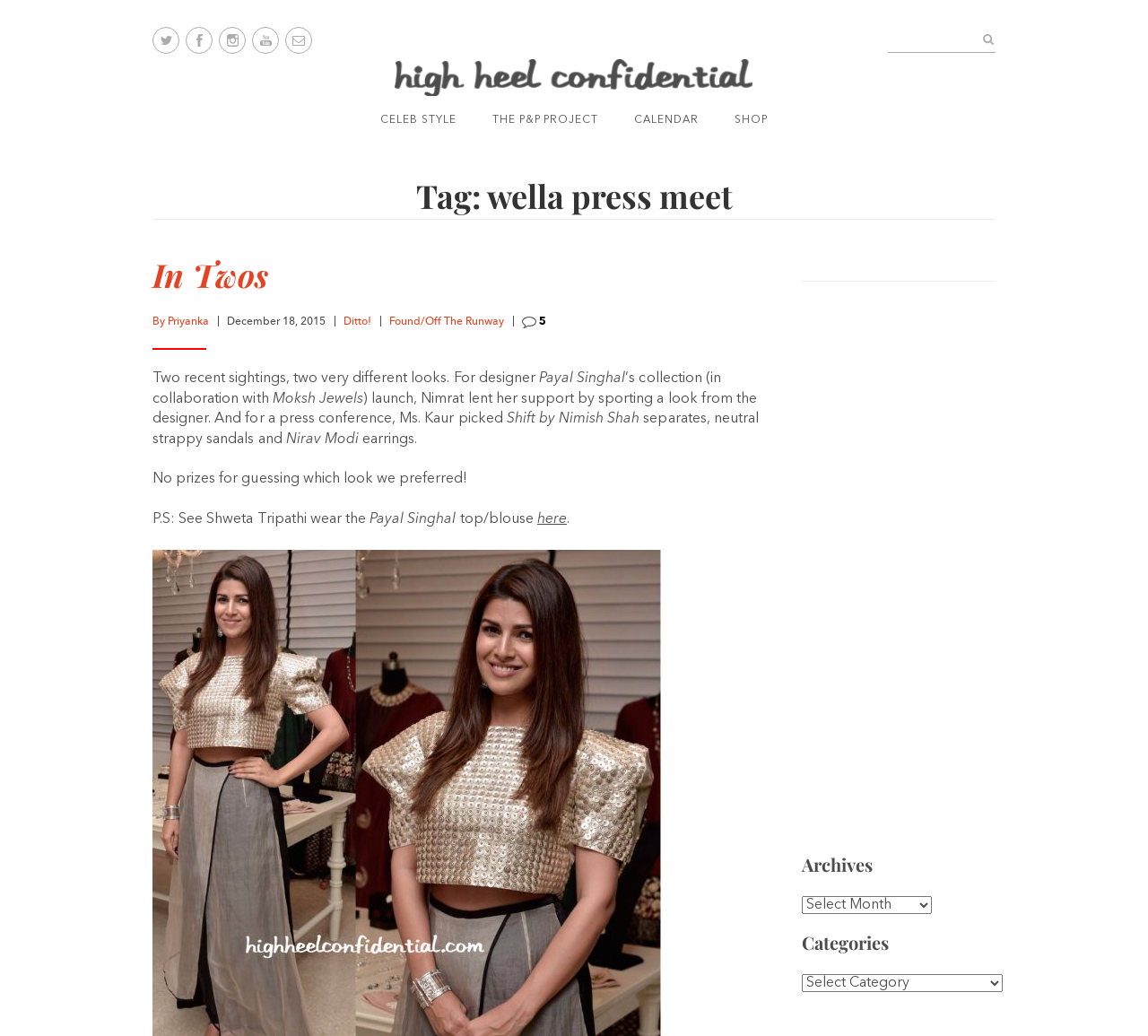Please find the bounding box coordinates for the clickable element needed to perform this instruction: "Visit CELEB STYLE page".

[0.331, 0.109, 0.398, 0.124]